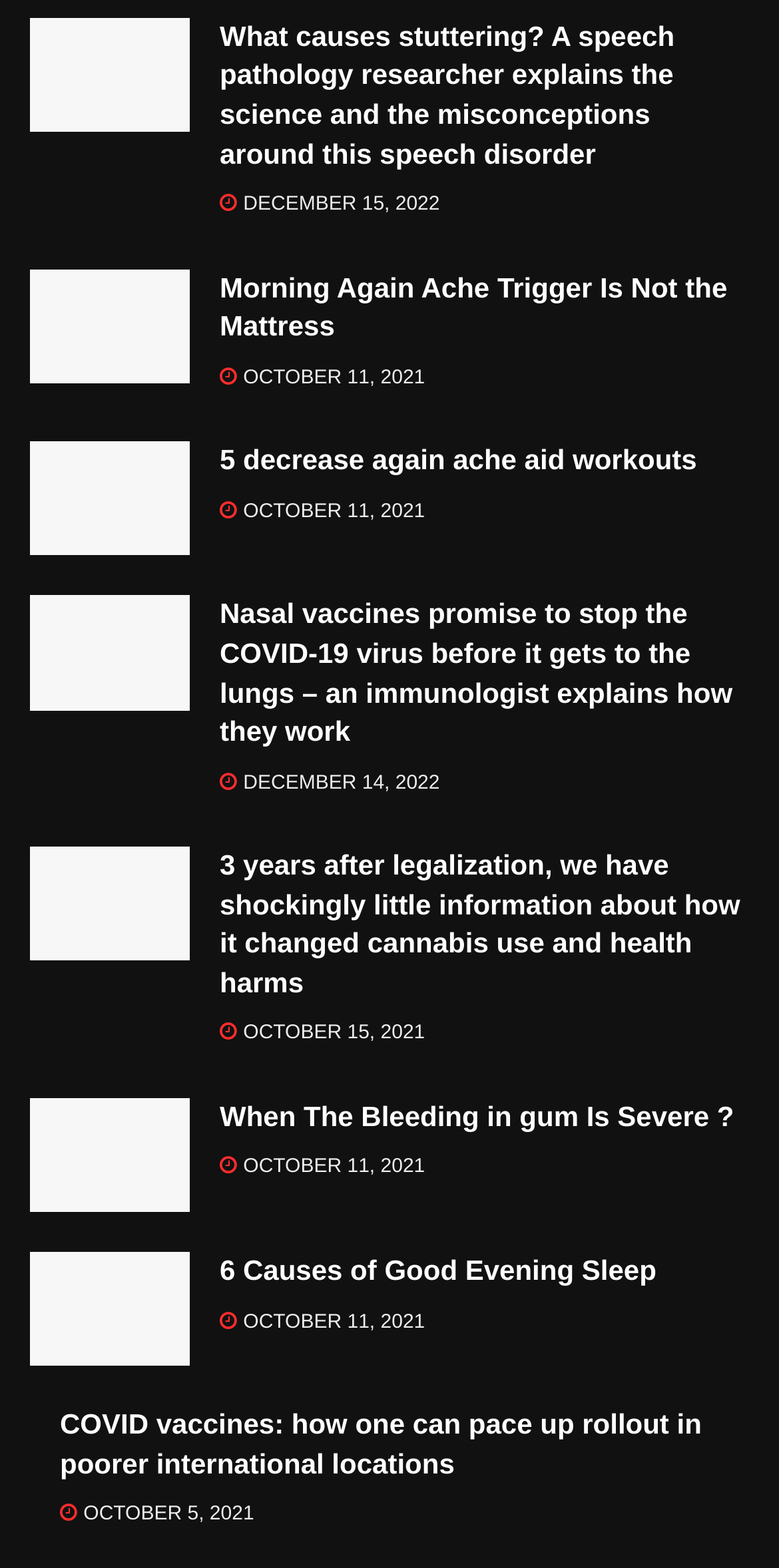Are there any images in the articles?
Please provide a single word or phrase as the answer based on the screenshot.

Yes